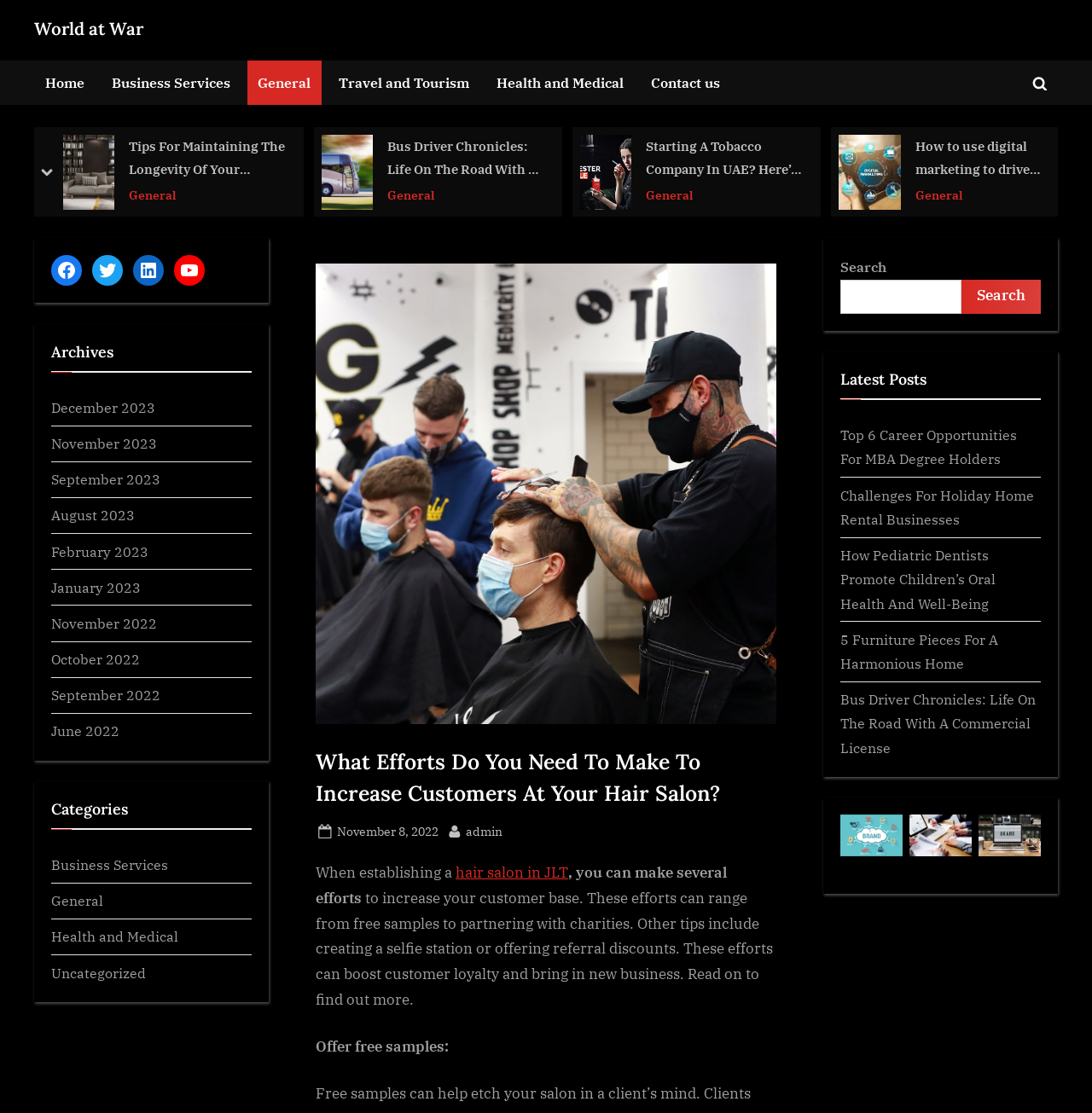Determine the bounding box coordinates of the target area to click to execute the following instruction: "Go to the 'Facebook' page."

[0.047, 0.229, 0.075, 0.257]